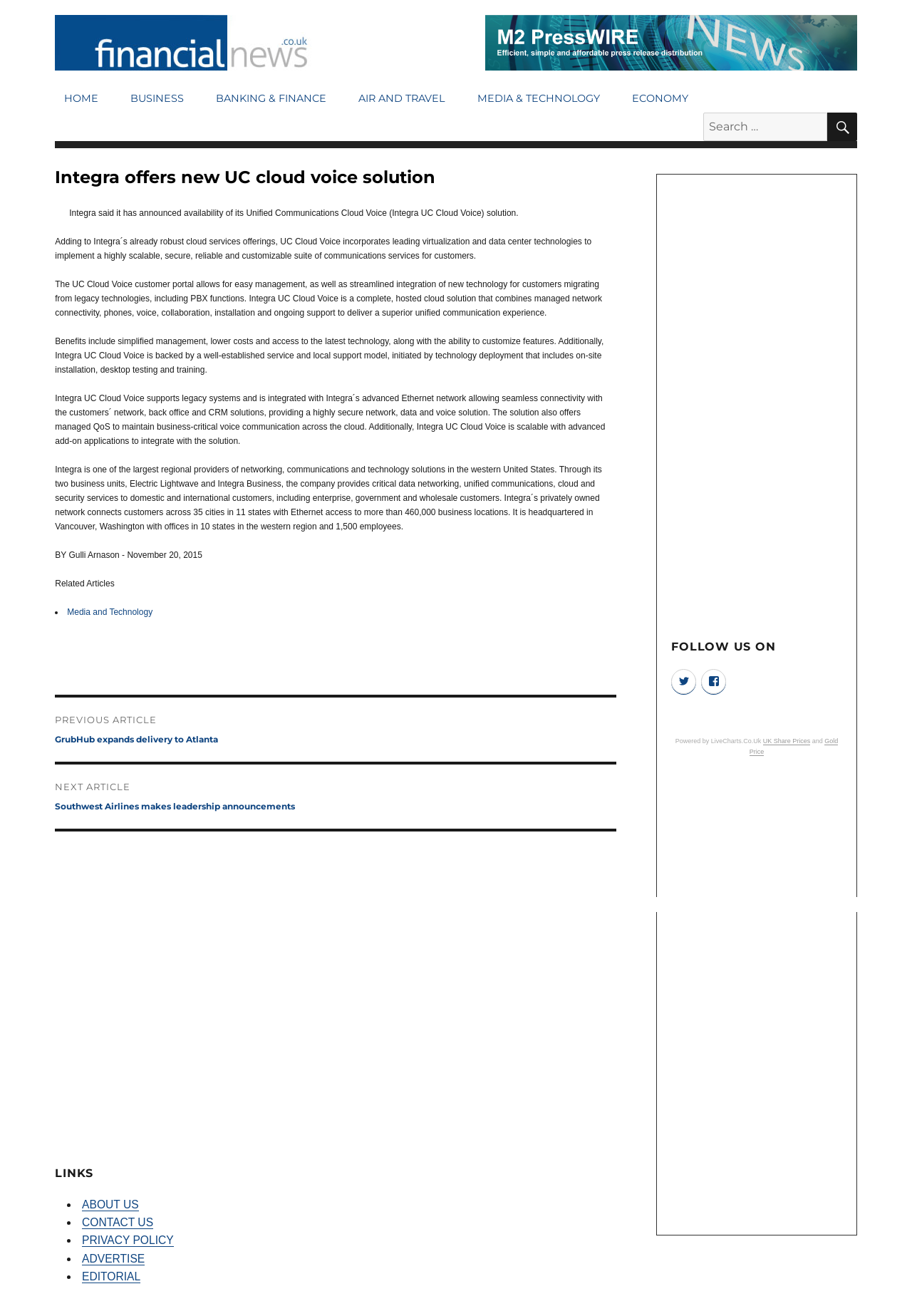What is the company that offers a new UC cloud voice solution?
Look at the image and provide a detailed response to the question.

Based on the webpage content, specifically the heading 'Integra offers new UC cloud voice solution' and the article text, it is clear that Integra is the company that offers a new UC cloud voice solution.